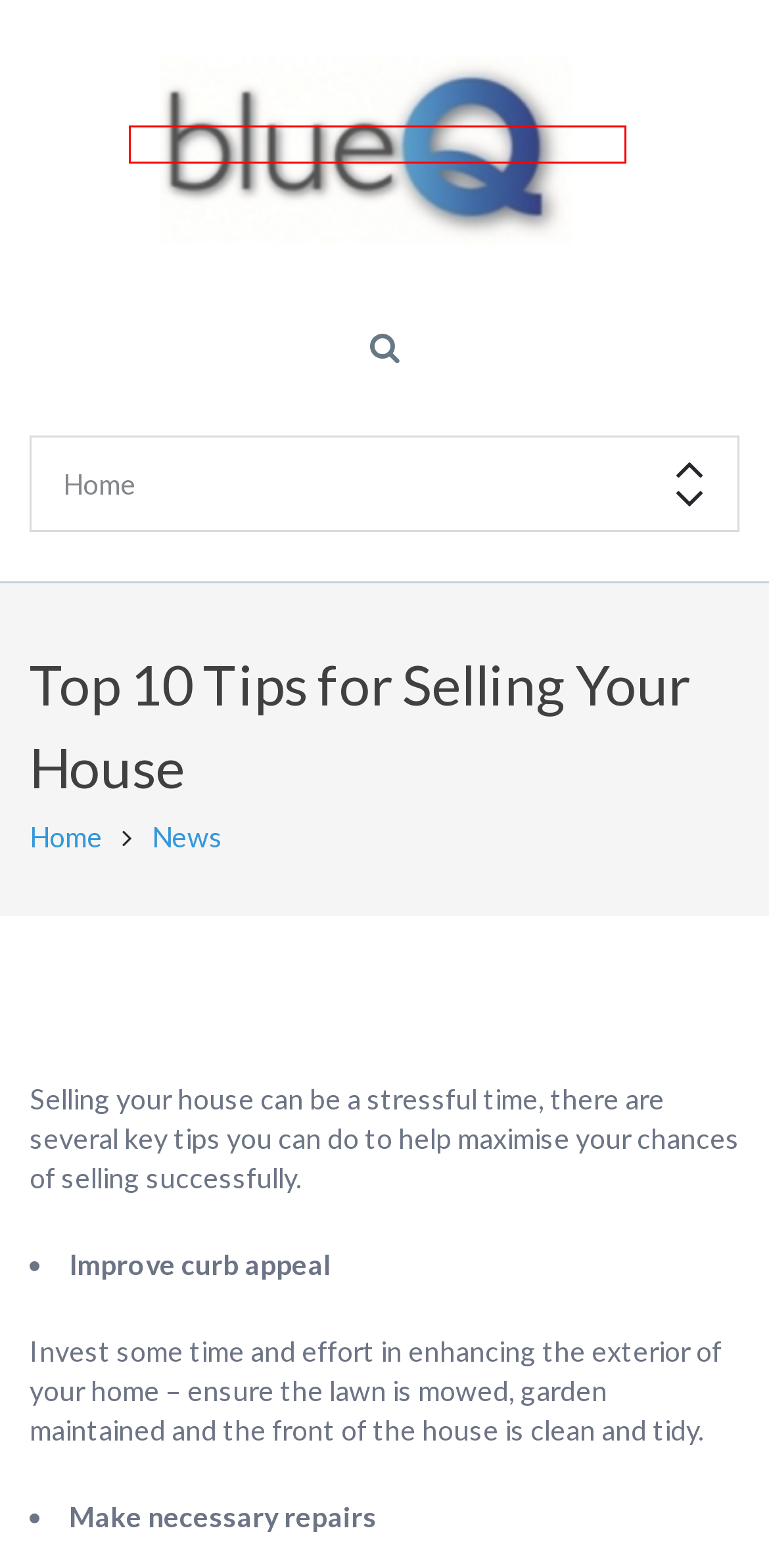You are looking at a webpage screenshot with a red bounding box around an element. Pick the description that best matches the new webpage after interacting with the element in the red bounding box. The possible descriptions are:
A. Because You Matter – Blue Q Mortgage
B. Contact Us – Blue Q Mortgage
C. Blue Q Mortgage – Independent Mortgage Advisers
D. Buying a Residential Property – Blue Q Mortgage
E. SEO, Copywriting and WordPress Websites - MorrowTech
F. News – Blue Q Mortgage
G. Accident, Sickness & Unemployment Cover (ASU) – Blue Q Mortgage
H. Complaints Procedure – Blue Q Mortgage

C